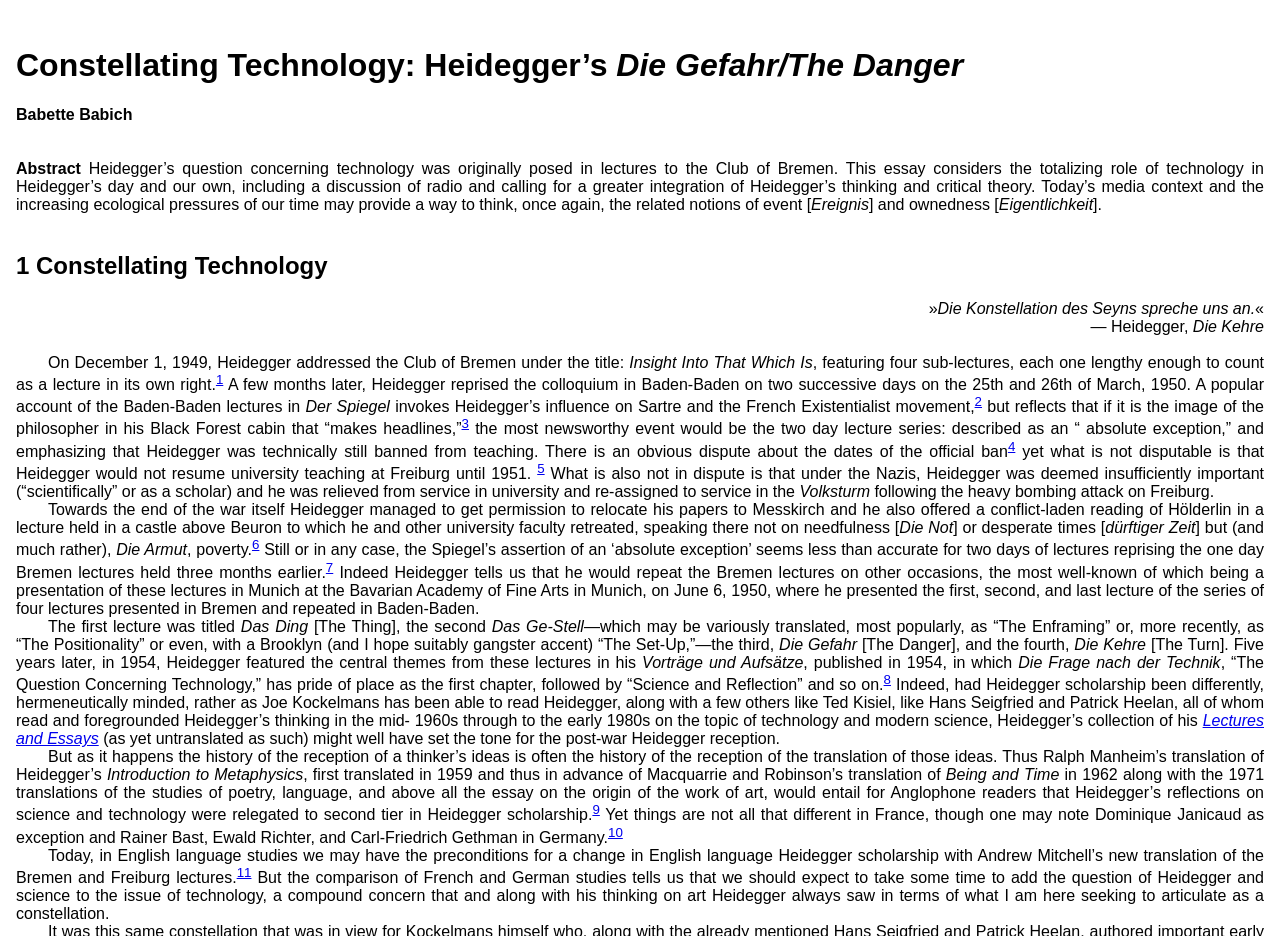Can you determine the main header of this webpage?

Constellating Technology: Heidegger’s Die Gefahr/The Danger